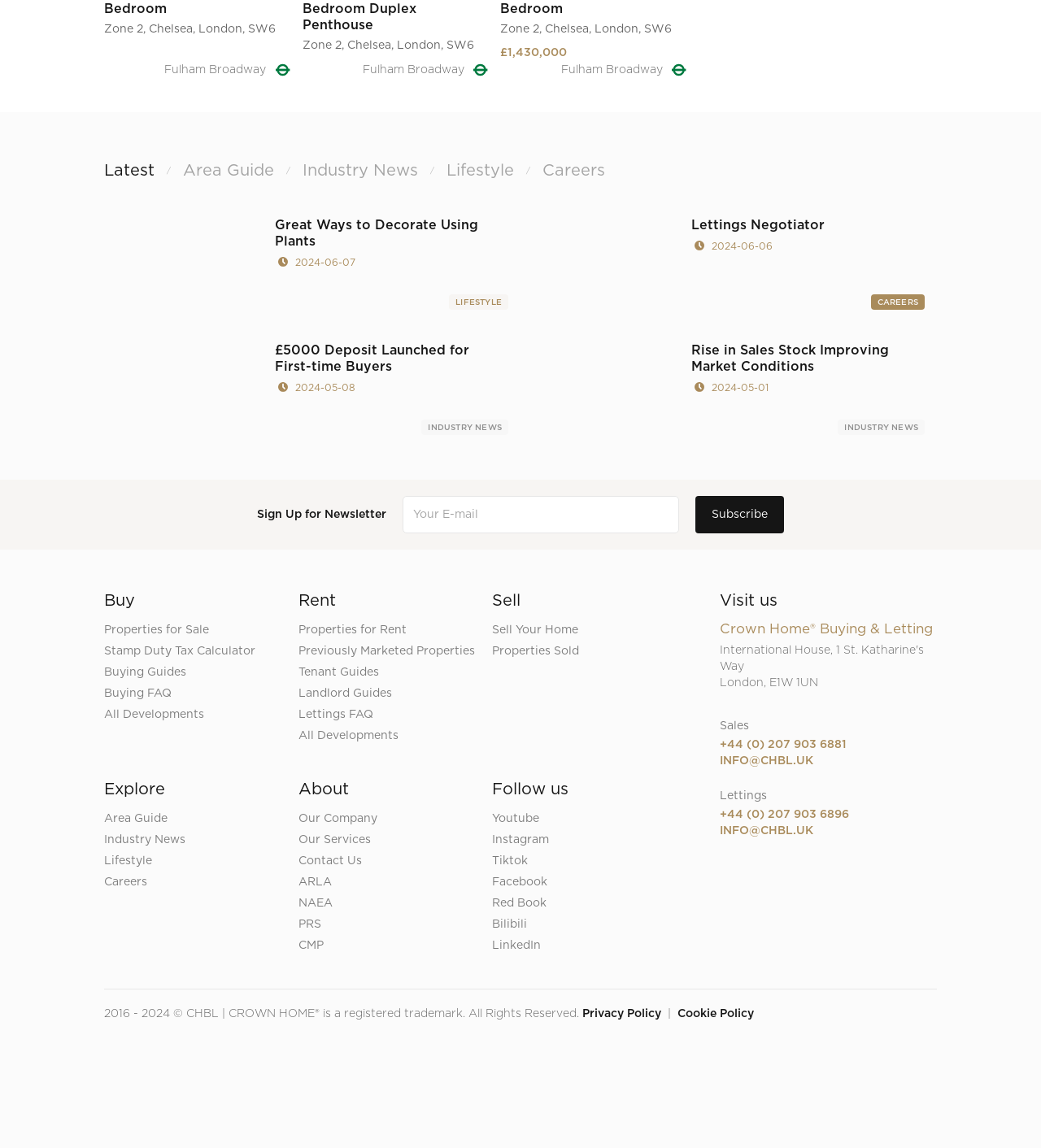Pinpoint the bounding box coordinates of the clickable element to carry out the following instruction: "Subscribe to the newsletter."

[0.668, 0.432, 0.753, 0.465]